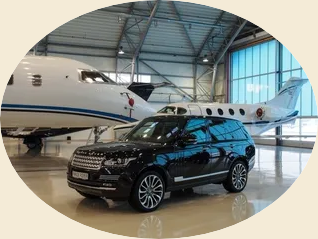Describe all the visual components present in the image.

The image showcases a luxurious black SUV parked inside a modern hangar beside a private jet. The sleek design of the SUV contrasts beautifully with the elegant lines of the jet, highlighting a lifestyle of affluence and convenience. The spacious interior of the hangar features large windows that allow natural light to flood in, creating an inviting atmosphere. This setting exemplifies the high-end transportation options available for elite clientele, whether on land or in the air. The combination of these two premium vehicles speaks to a world of exclusive travel and sophisticated business dealings, emphasizing the capabilities of Global Mountain Group in delivering tailored solutions for their clients.